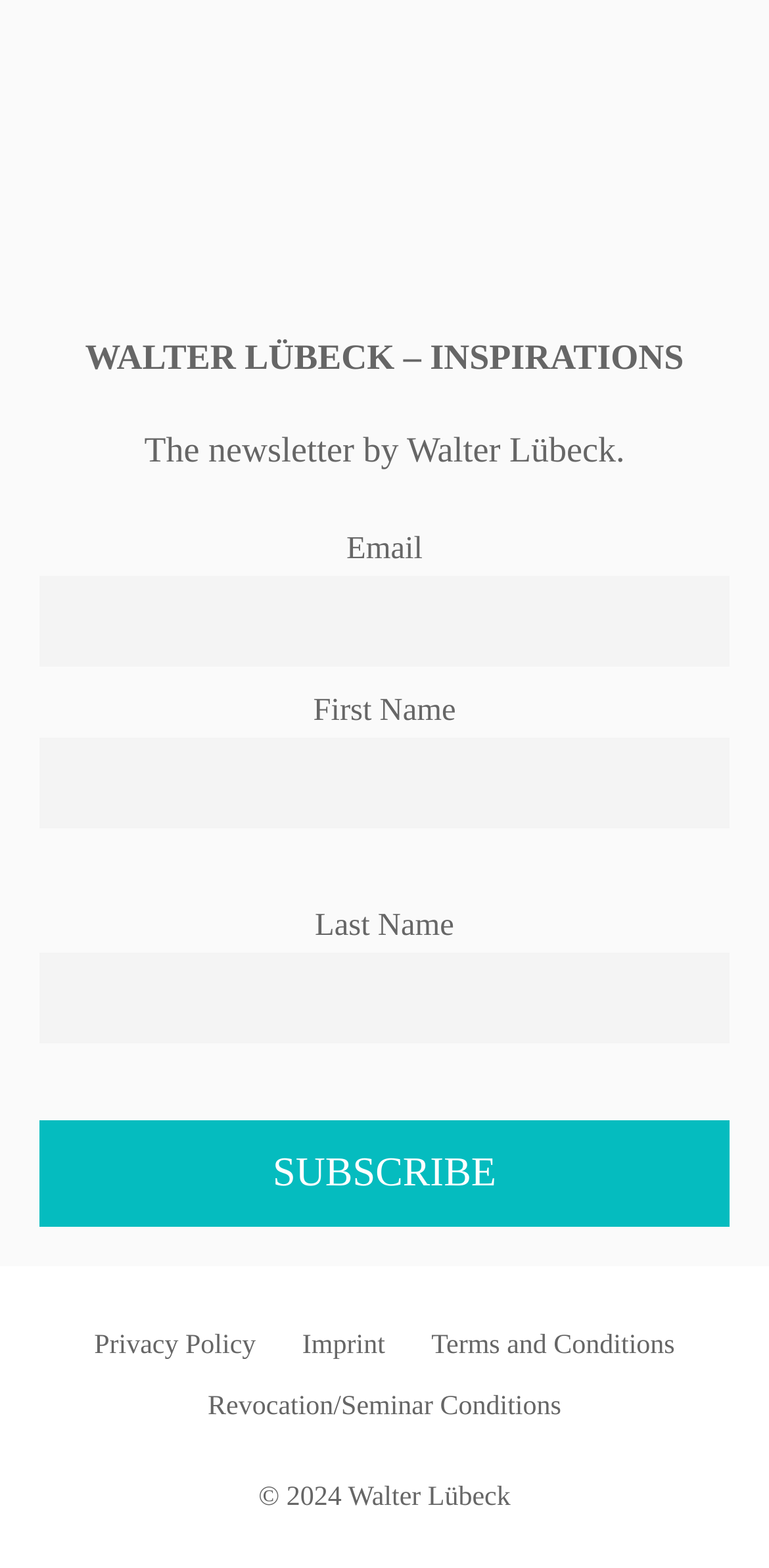Please identify the bounding box coordinates of the clickable region that I should interact with to perform the following instruction: "Input last name". The coordinates should be expressed as four float numbers between 0 and 1, i.e., [left, top, right, bottom].

[0.051, 0.607, 0.949, 0.665]